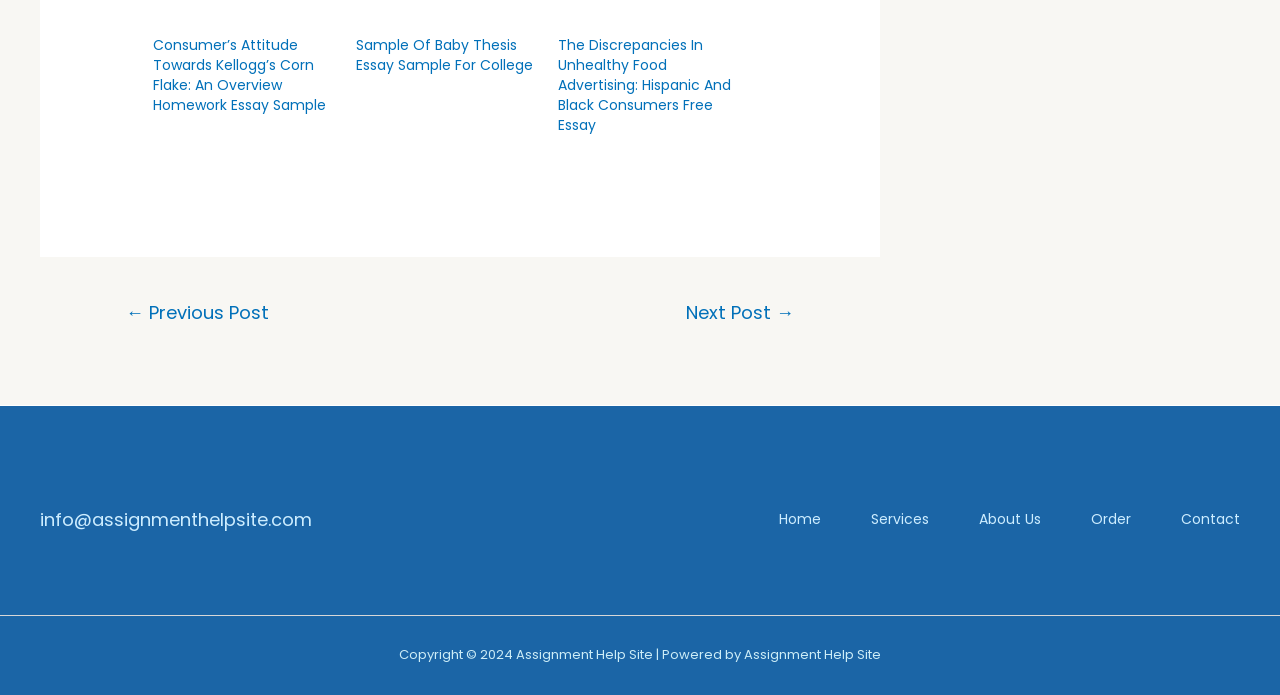Can you find the bounding box coordinates for the element to click on to achieve the instruction: "view sample essay"?

[0.12, 0.05, 0.255, 0.165]